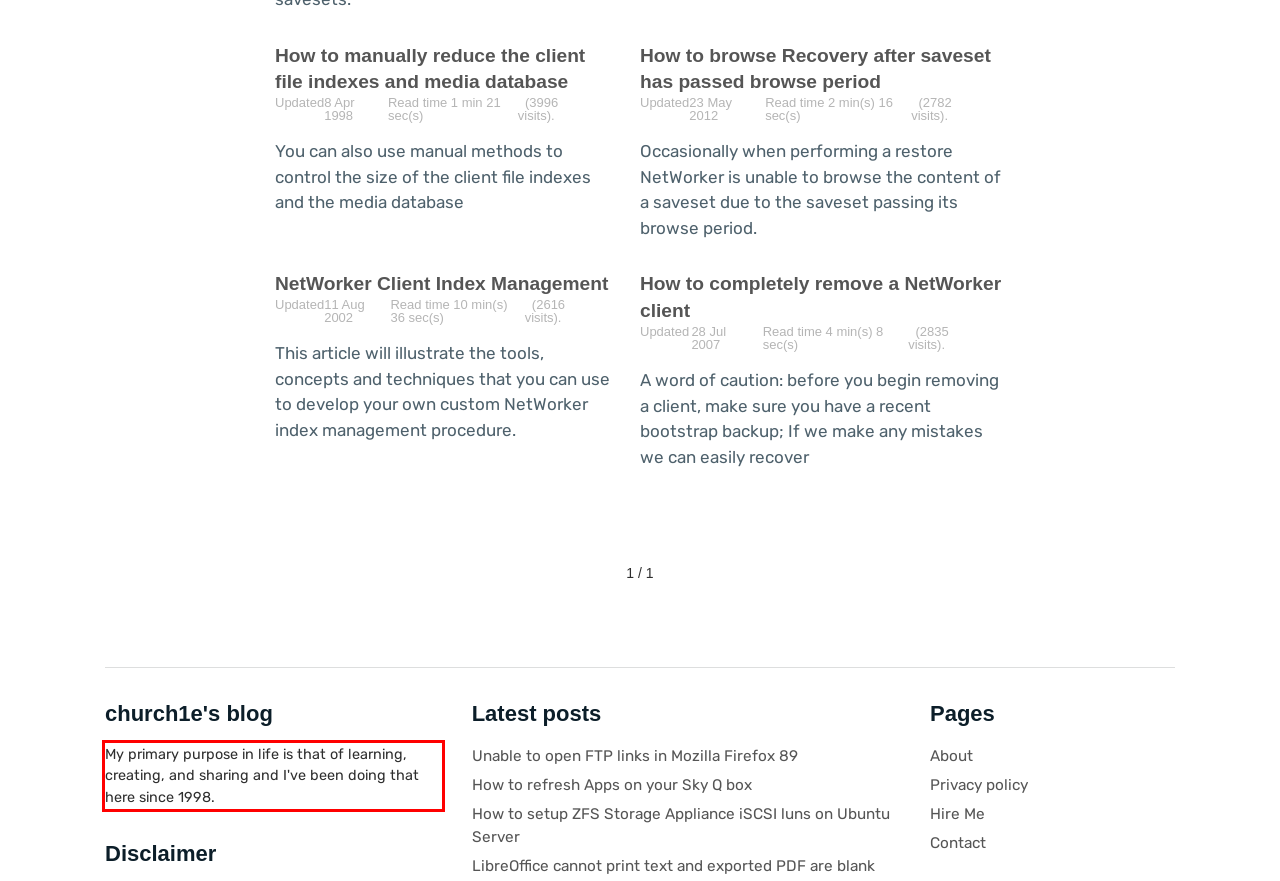Using the provided screenshot of a webpage, recognize the text inside the red rectangle bounding box by performing OCR.

My primary purpose in life is that of learning, creating, and sharing and I've been doing that here since 1998.